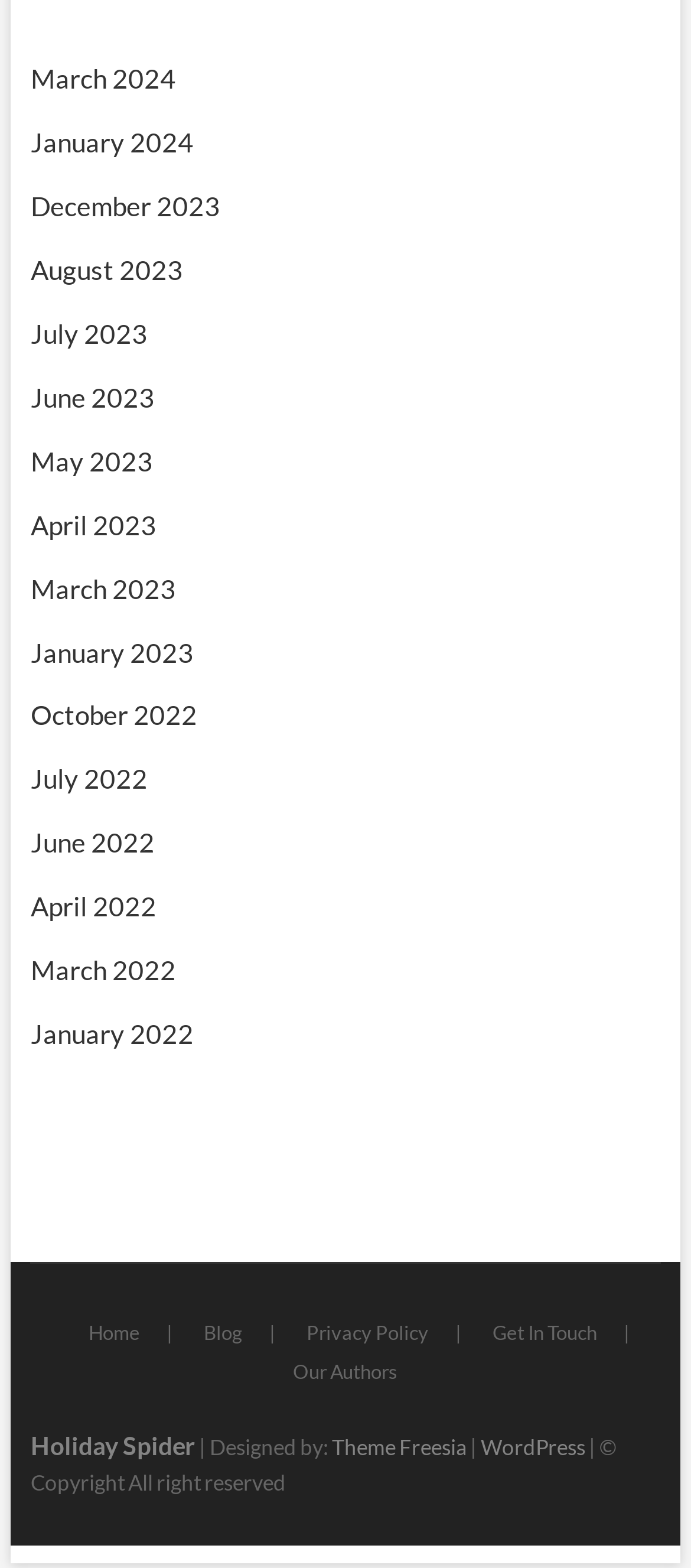Predict the bounding box of the UI element based on this description: "WordPress".

[0.695, 0.914, 0.847, 0.931]